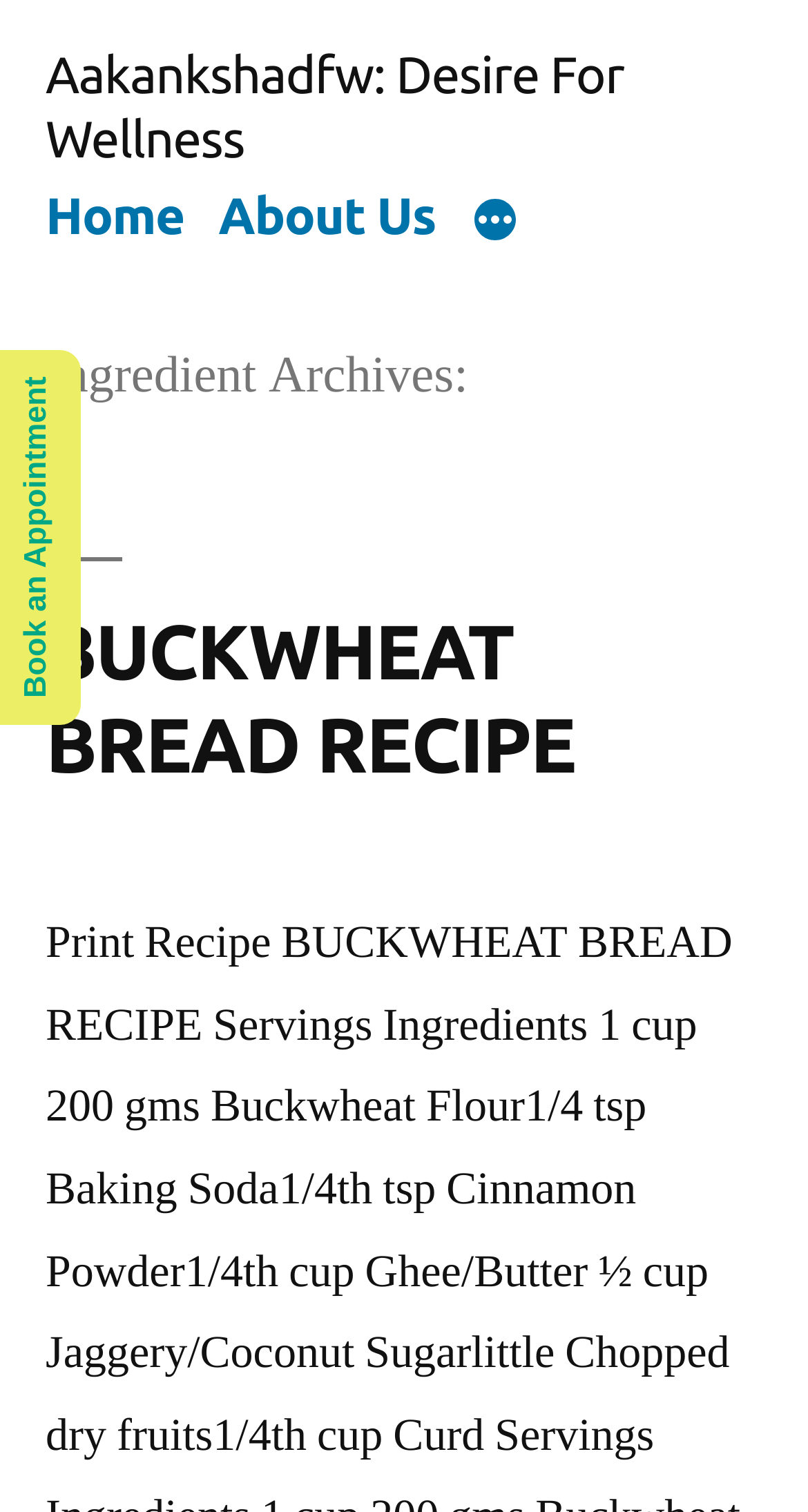What is the title of the recipe?
Respond to the question with a single word or phrase according to the image.

BUCKWHEAT BREAD RECIPE